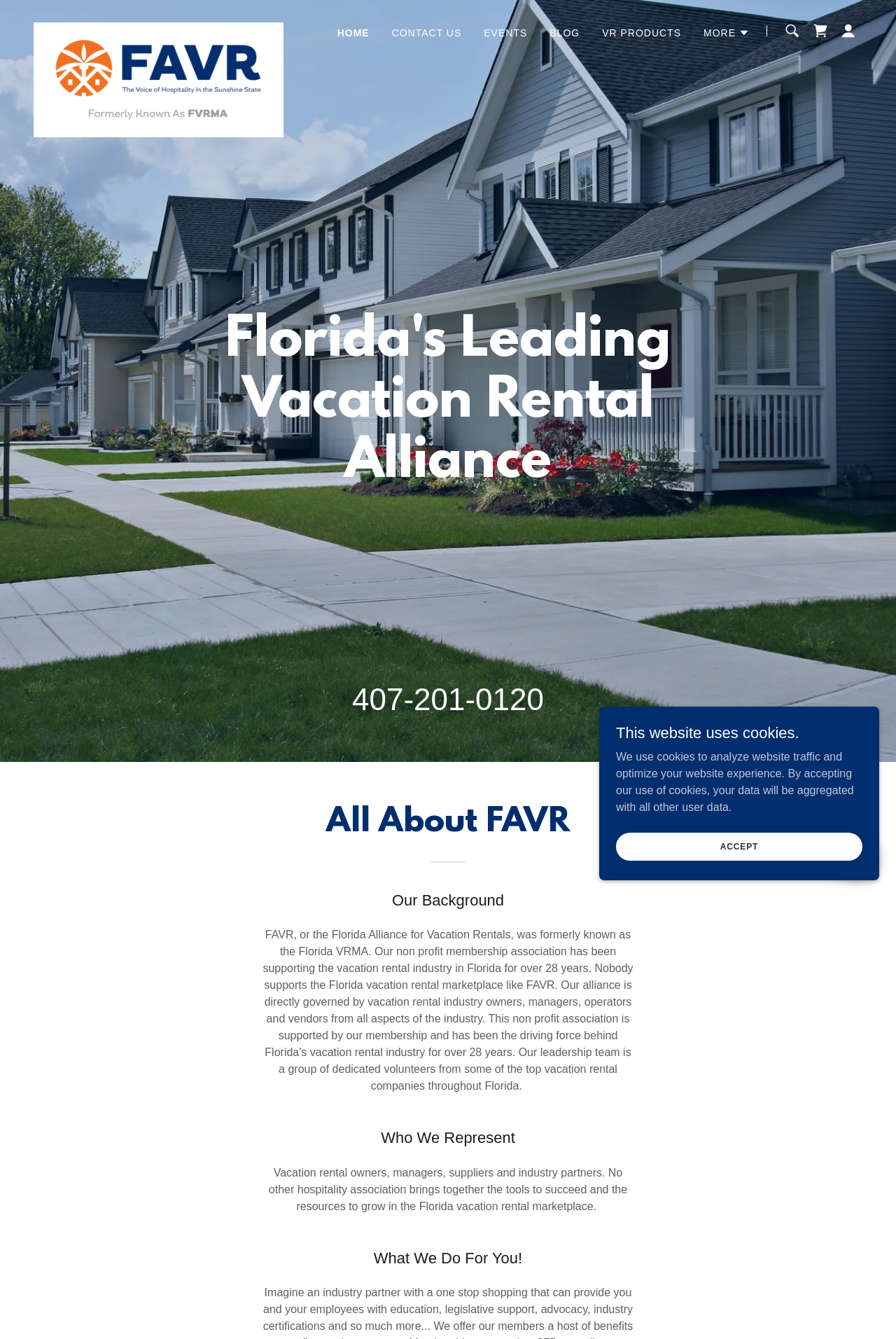Can you give a detailed response to the following question using the information from the image? What is the name of the alliance?

The name of the alliance can be found in the top-left corner of the webpage, where it says 'FAVR The Florida Alliance for Vacation Rentals'.